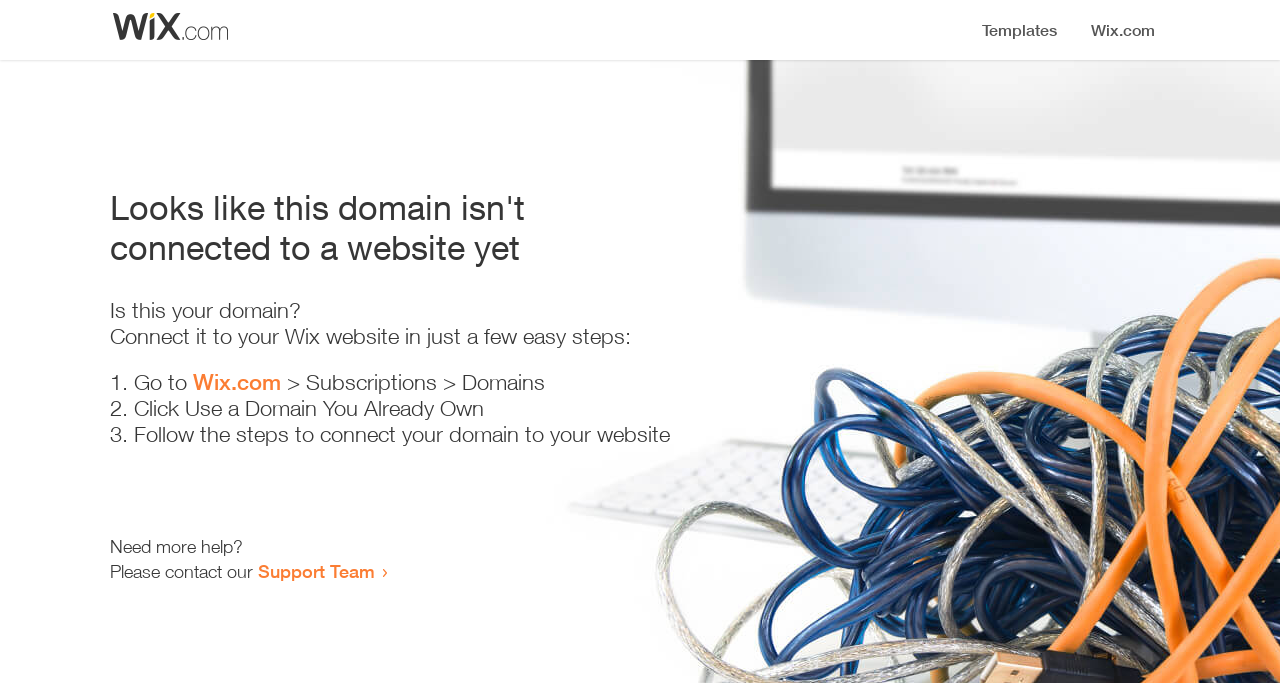Please locate and retrieve the main header text of the webpage.

Looks like this domain isn't
connected to a website yet